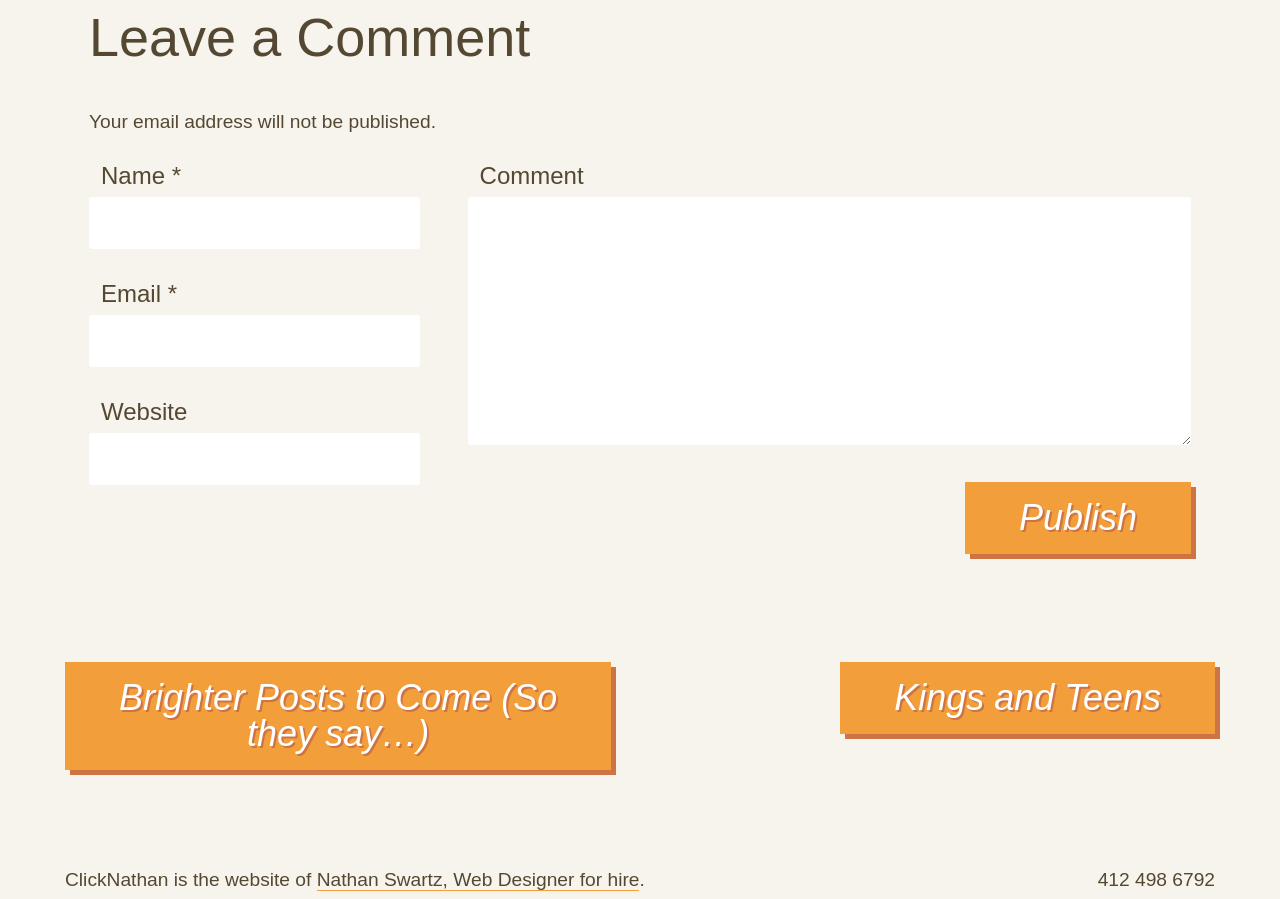Can you identify the bounding box coordinates of the clickable region needed to carry out this instruction: 'Visit the Brighter Posts to Come page'? The coordinates should be four float numbers within the range of 0 to 1, stated as [left, top, right, bottom].

[0.051, 0.737, 0.478, 0.857]